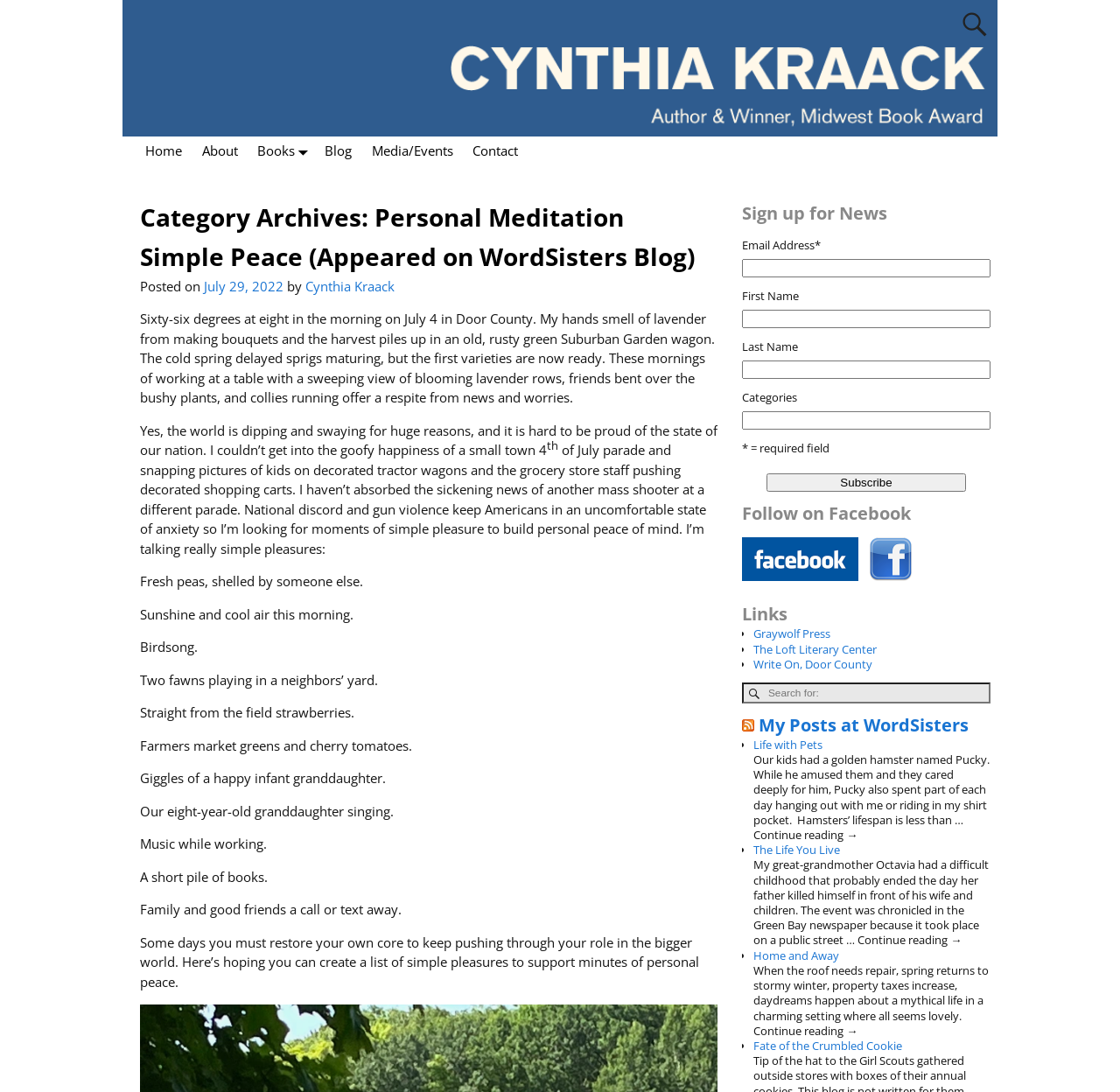What is the purpose of the 'Subscribe' button?
Analyze the image and provide a thorough answer to the question.

The 'Subscribe' button is located below the 'Sign up for News' heading, and it is likely used to receive news or updates from the author or the website.